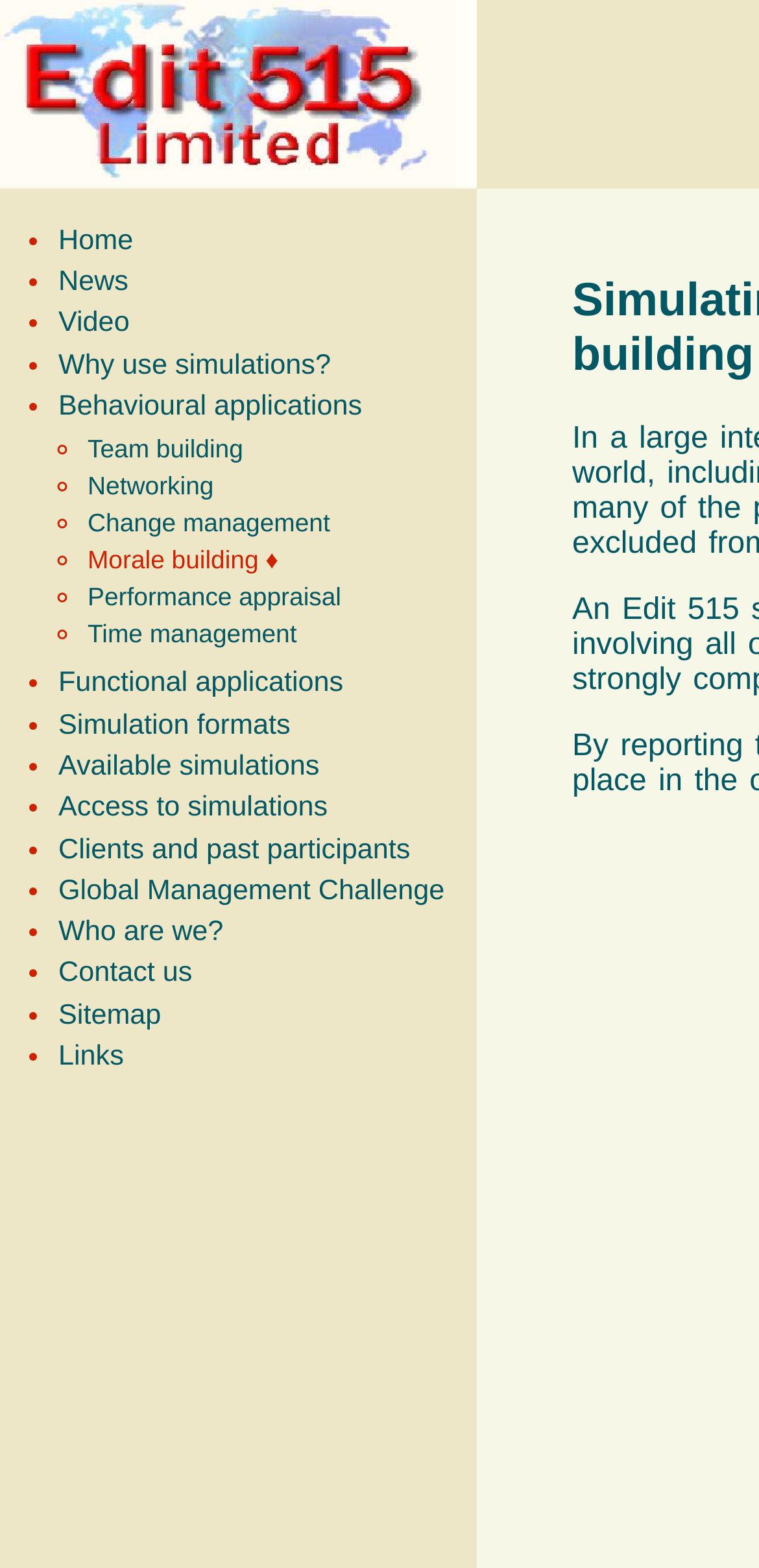Please pinpoint the bounding box coordinates for the region I should click to adhere to this instruction: "Access Global Management Challenge".

[0.077, 0.558, 0.586, 0.578]